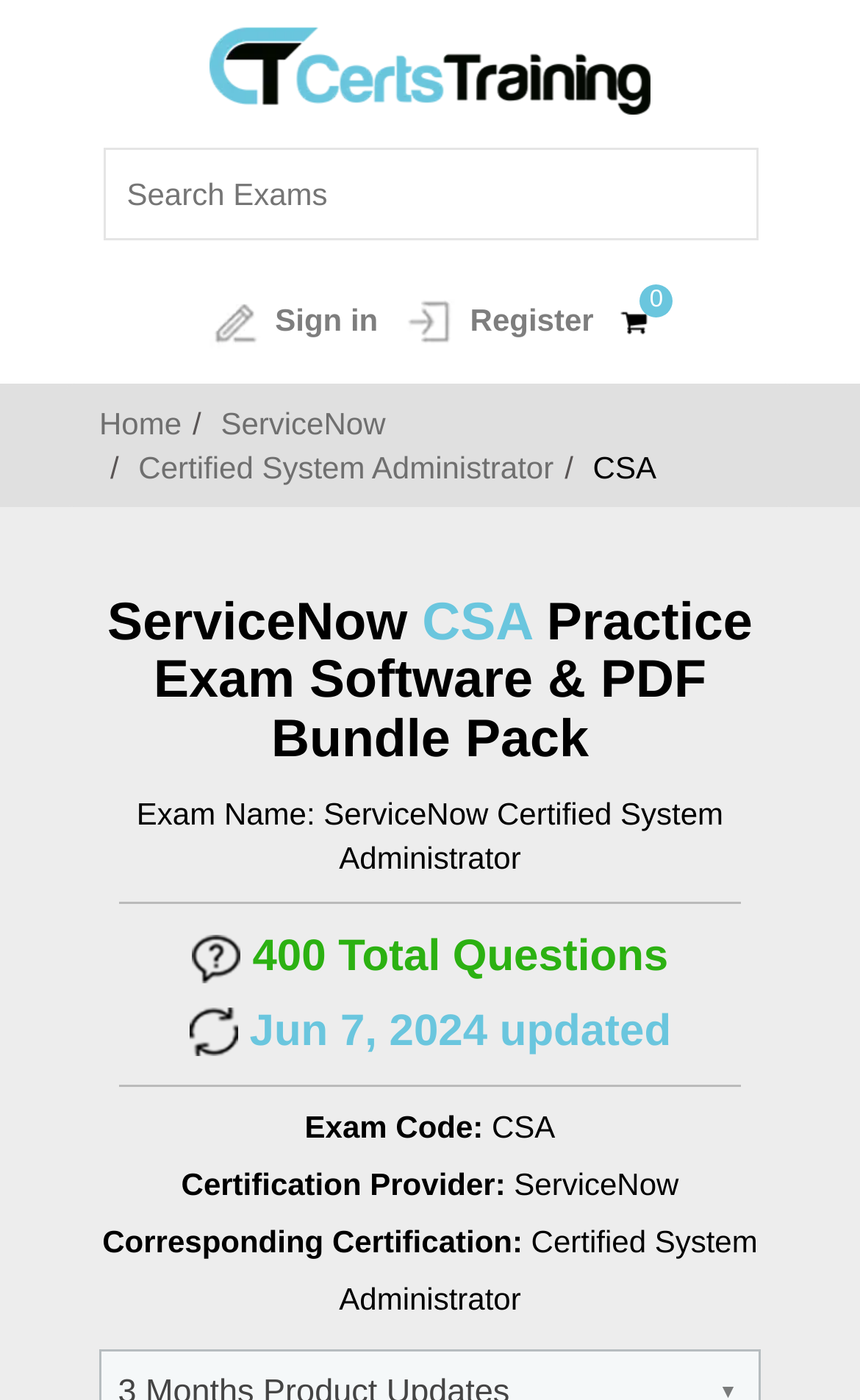Respond with a single word or phrase:
What is the corresponding certification of the CSA exam?

Certified System Administrator